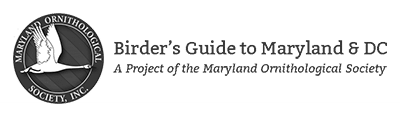Provide a brief response to the question below using a single word or phrase: 
What region does the guide primarily cover?

Maryland & DC